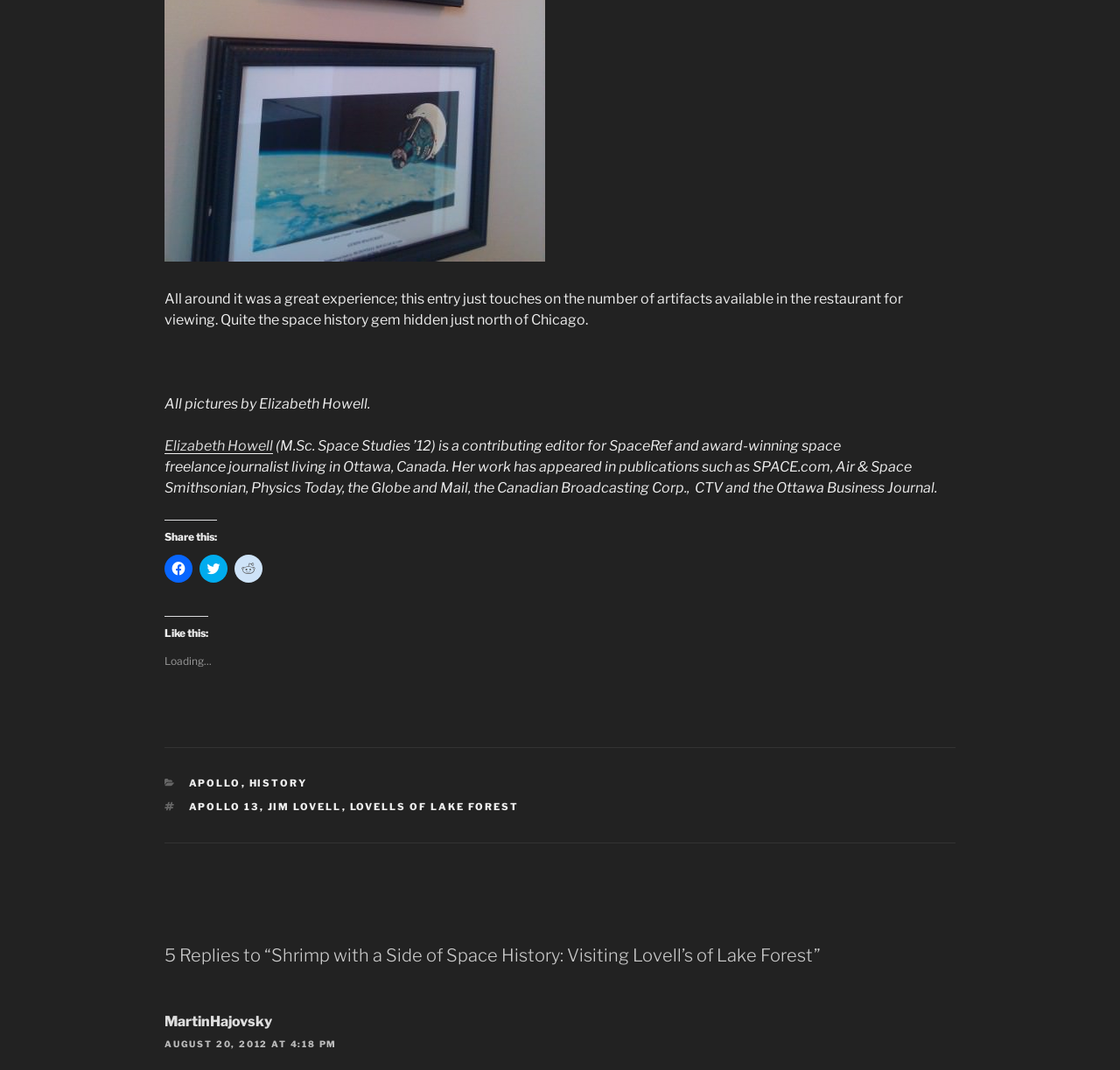Please determine the bounding box coordinates for the element that should be clicked to follow these instructions: "Read more about APOLLO".

[0.168, 0.726, 0.215, 0.737]